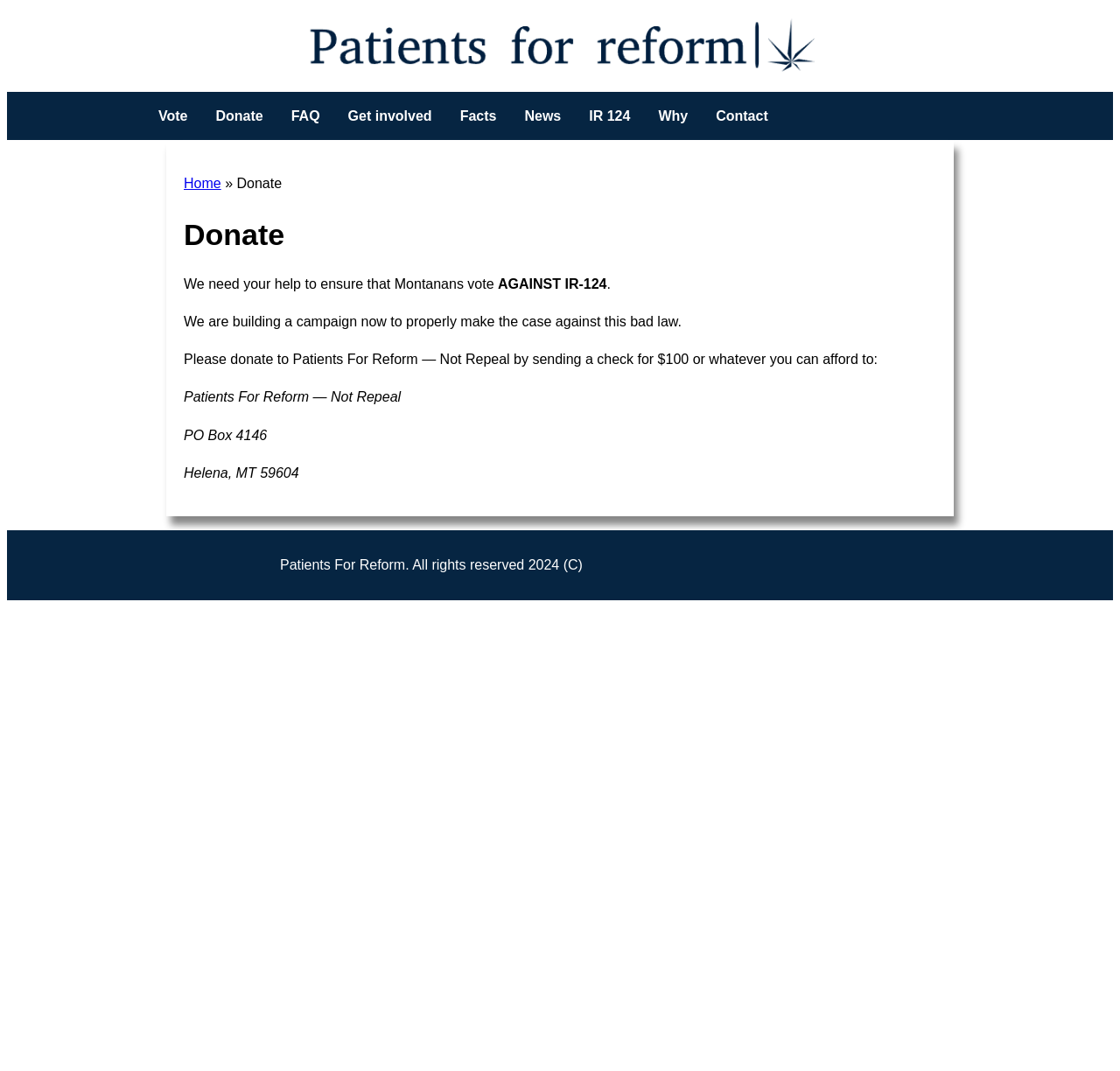Please mark the bounding box coordinates of the area that should be clicked to carry out the instruction: "Click the Why link".

[0.575, 0.086, 0.627, 0.131]